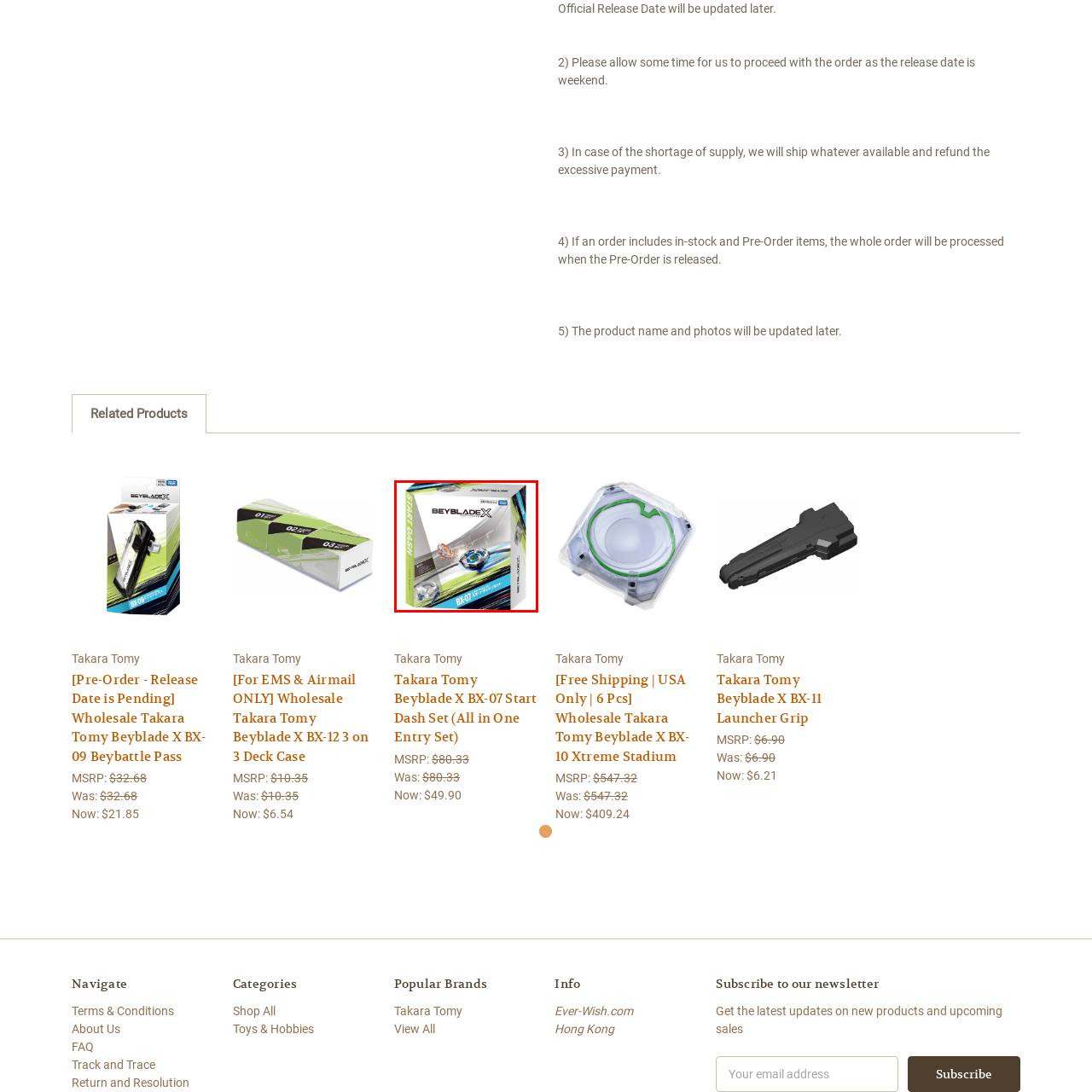Observe the content inside the red rectangle, What is located in the top left corner of the box? 
Give your answer in just one word or phrase.

Beyblade X logo